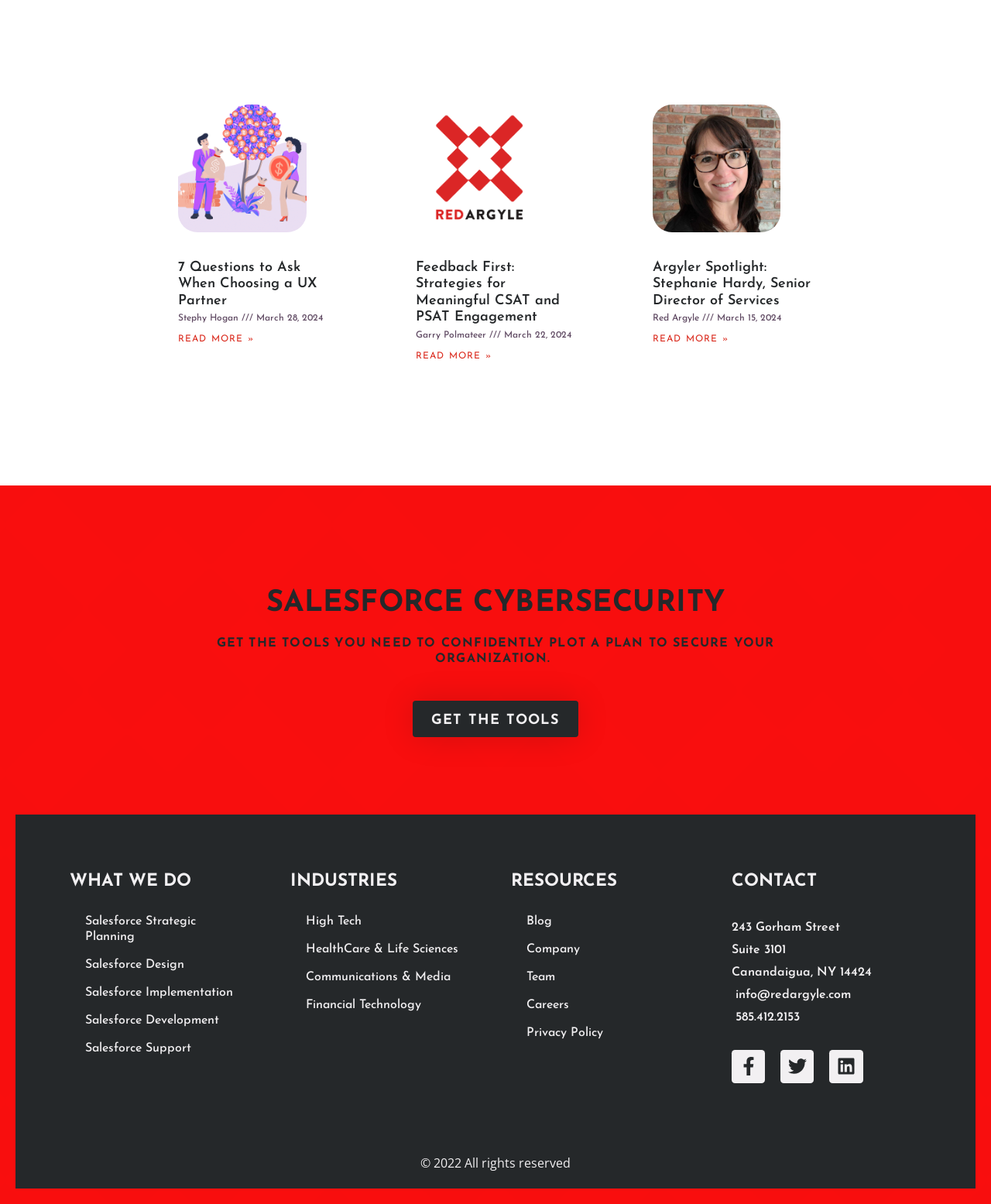Could you indicate the bounding box coordinates of the region to click in order to complete this instruction: "Read more about 7 Questions to Ask When Choosing a UX Partner".

[0.18, 0.278, 0.257, 0.286]